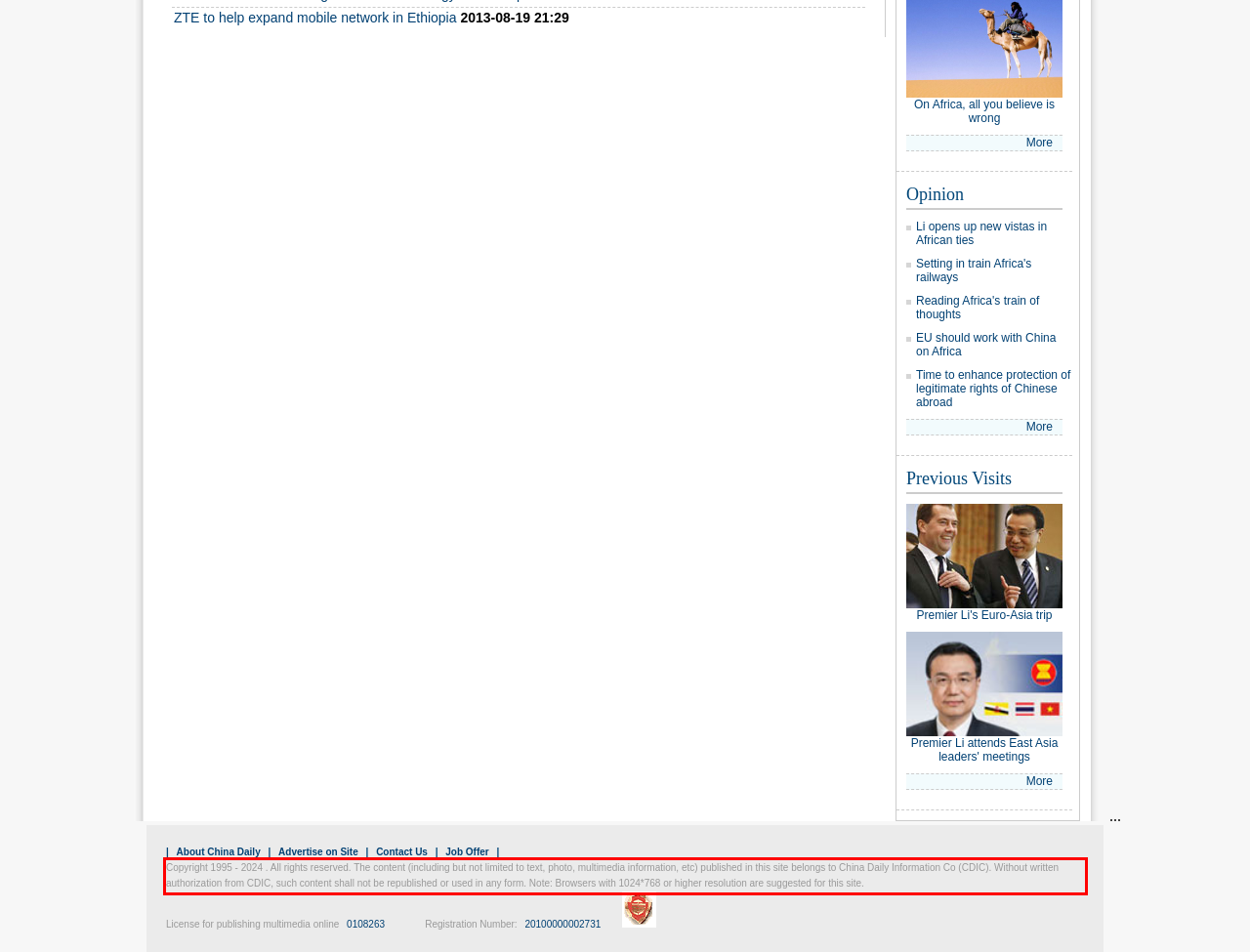Review the webpage screenshot provided, and perform OCR to extract the text from the red bounding box.

Copyright 1995 - 2024 . All rights reserved. The content (including but not limited to text, photo, multimedia information, etc) published in this site belongs to China Daily Information Co (CDIC). Without written authorization from CDIC, such content shall not be republished or used in any form. Note: Browsers with 1024*768 or higher resolution are suggested for this site.